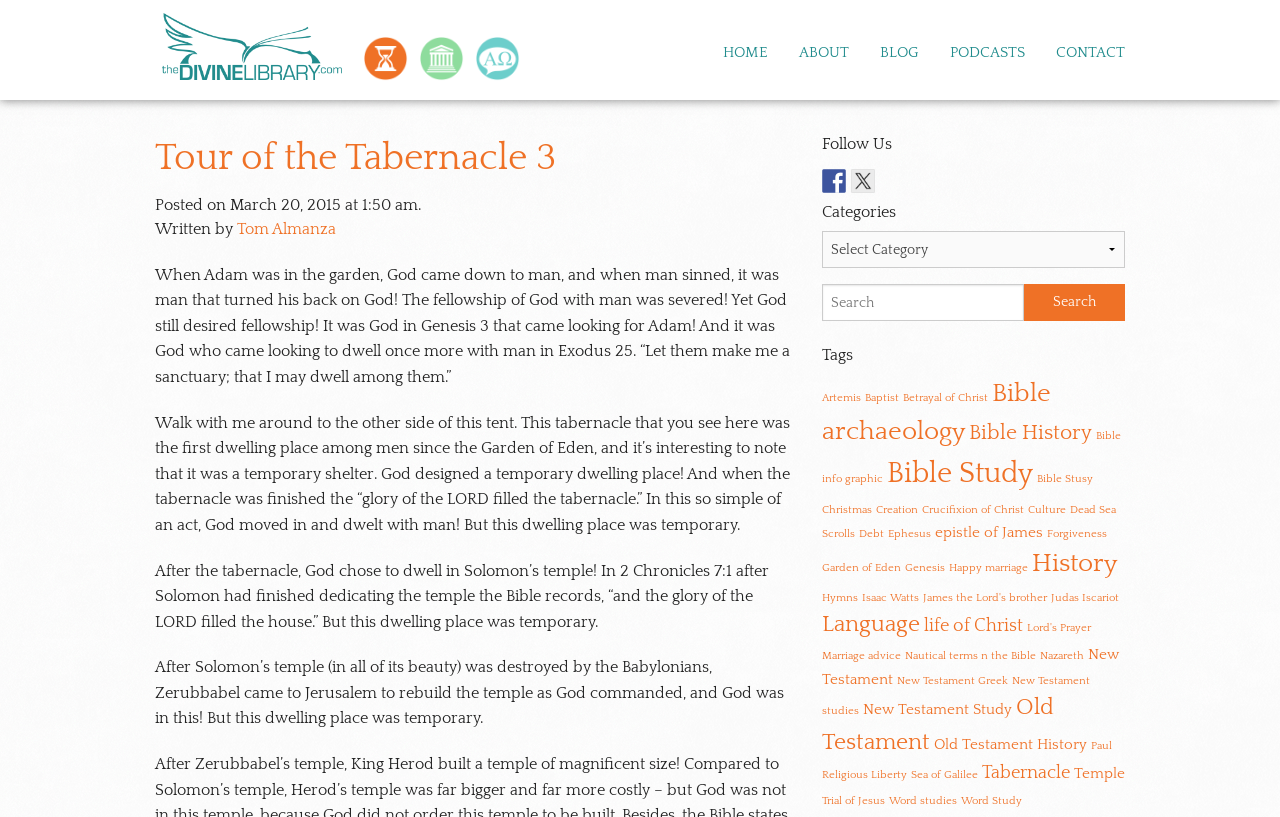What is the purpose of the search box?
Look at the image and respond with a one-word or short-phrase answer.

To search the website